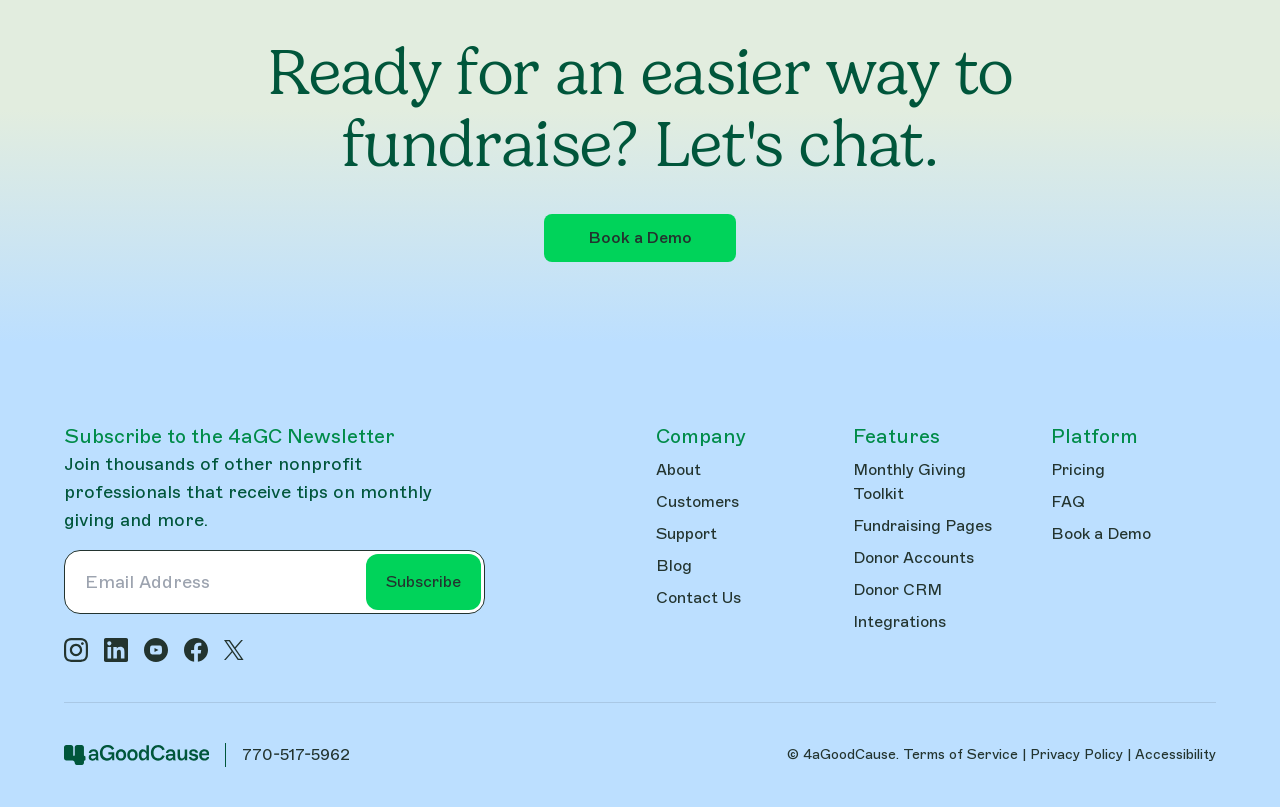Identify the bounding box coordinates of the section to be clicked to complete the task described by the following instruction: "Contact us". The coordinates should be four float numbers between 0 and 1, formatted as [left, top, right, bottom].

[0.512, 0.729, 0.579, 0.752]